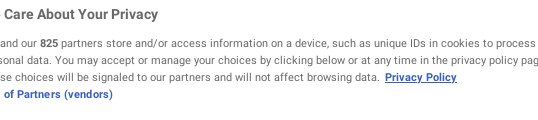What is the purpose of the banner design?
Based on the image, answer the question with as much detail as possible.

The overall design of the banner is eye-catching, intended to draw attention to the significant discounts available during this promotional period, which suggests that the purpose of the design is to attract customers.